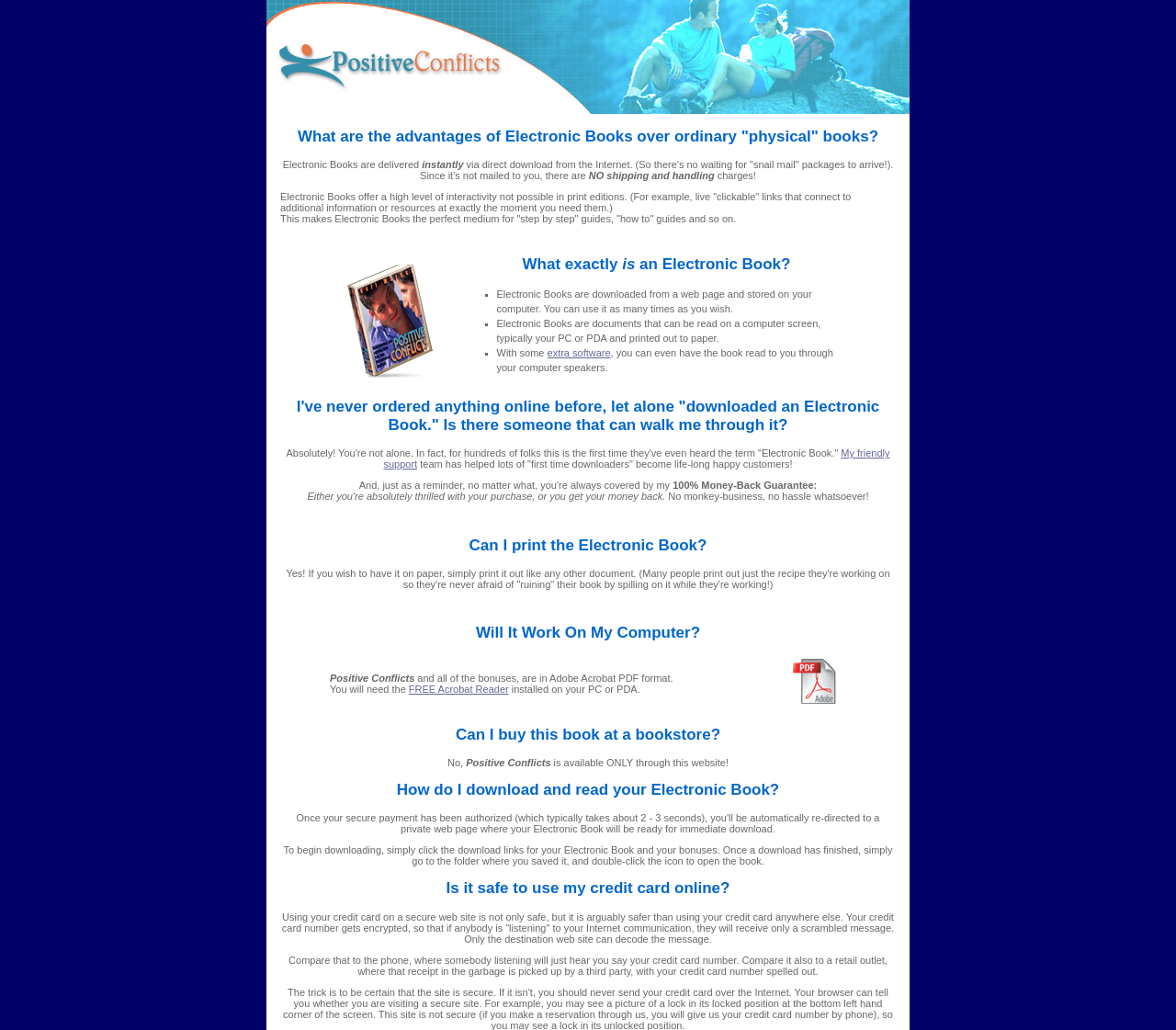Analyze the image and answer the question with as much detail as possible: 
Can I print the Electronic Book?

According to the webpage, yes, you can print the Electronic Book. This information is obtained from the section 'Can I print the Electronic Book?' which states that you can print it out like any other document.